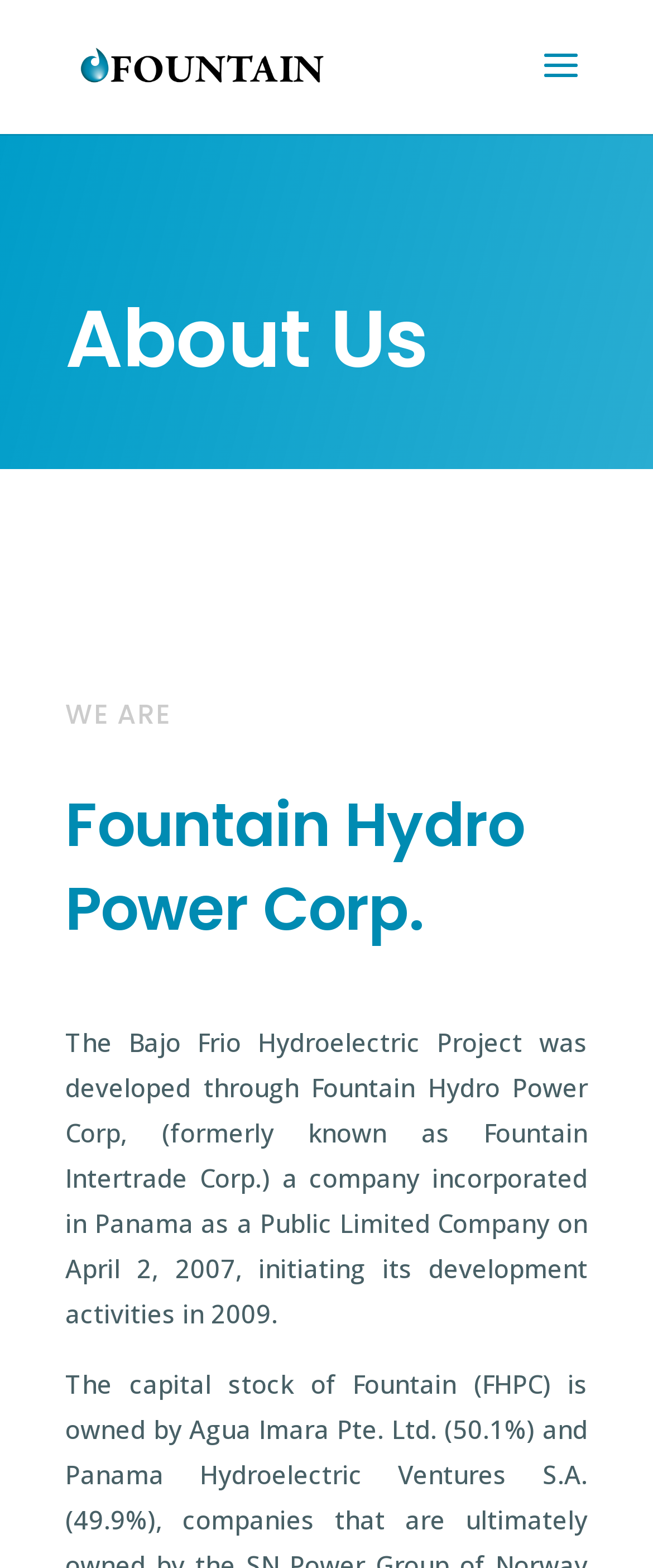Give a succinct answer to this question in a single word or phrase: 
When did the company initiate its development activities?

2009